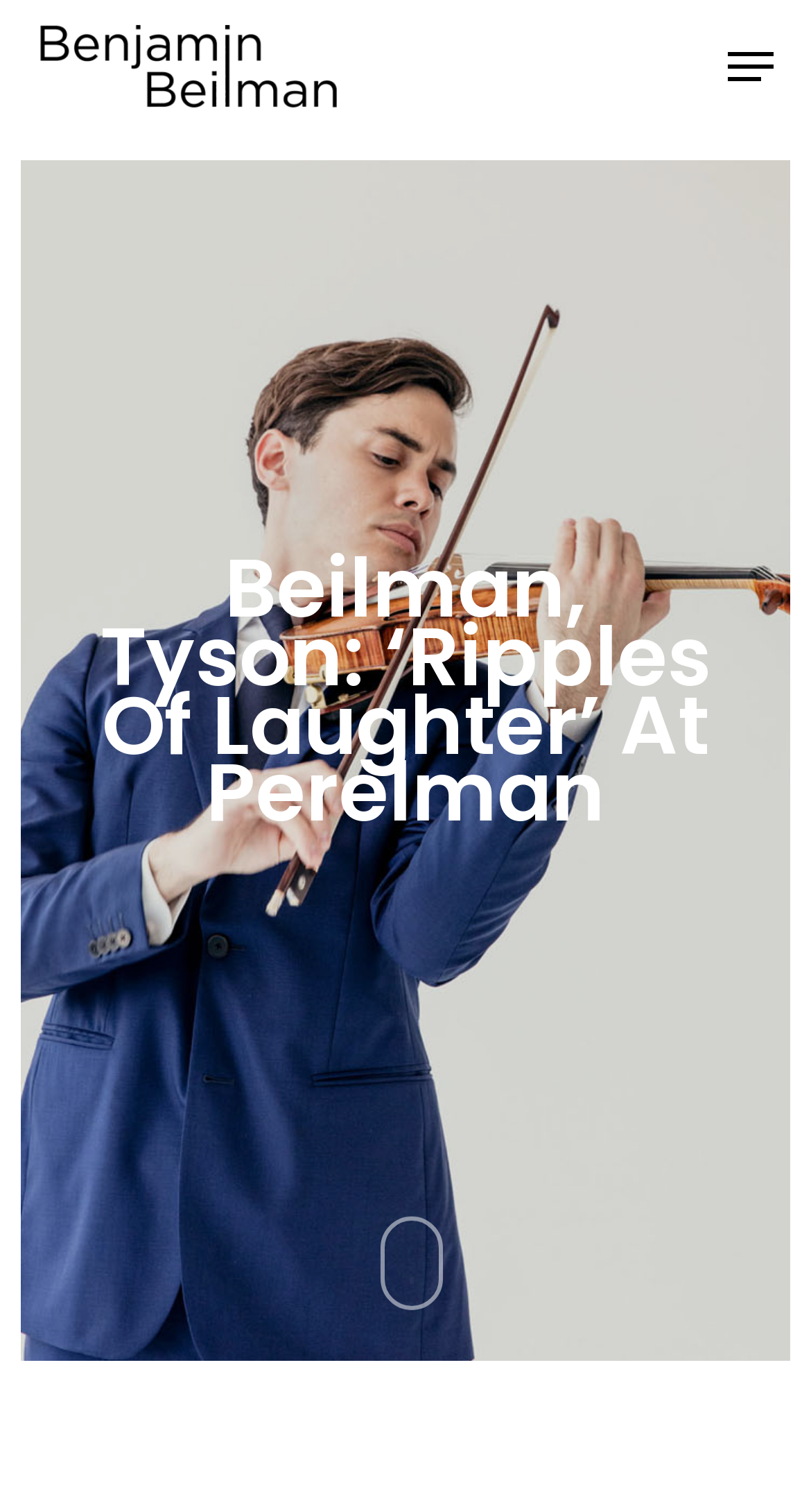Provide a brief response to the question using a single word or phrase: 
How many images of Benjamin Beilman are on the webpage?

3